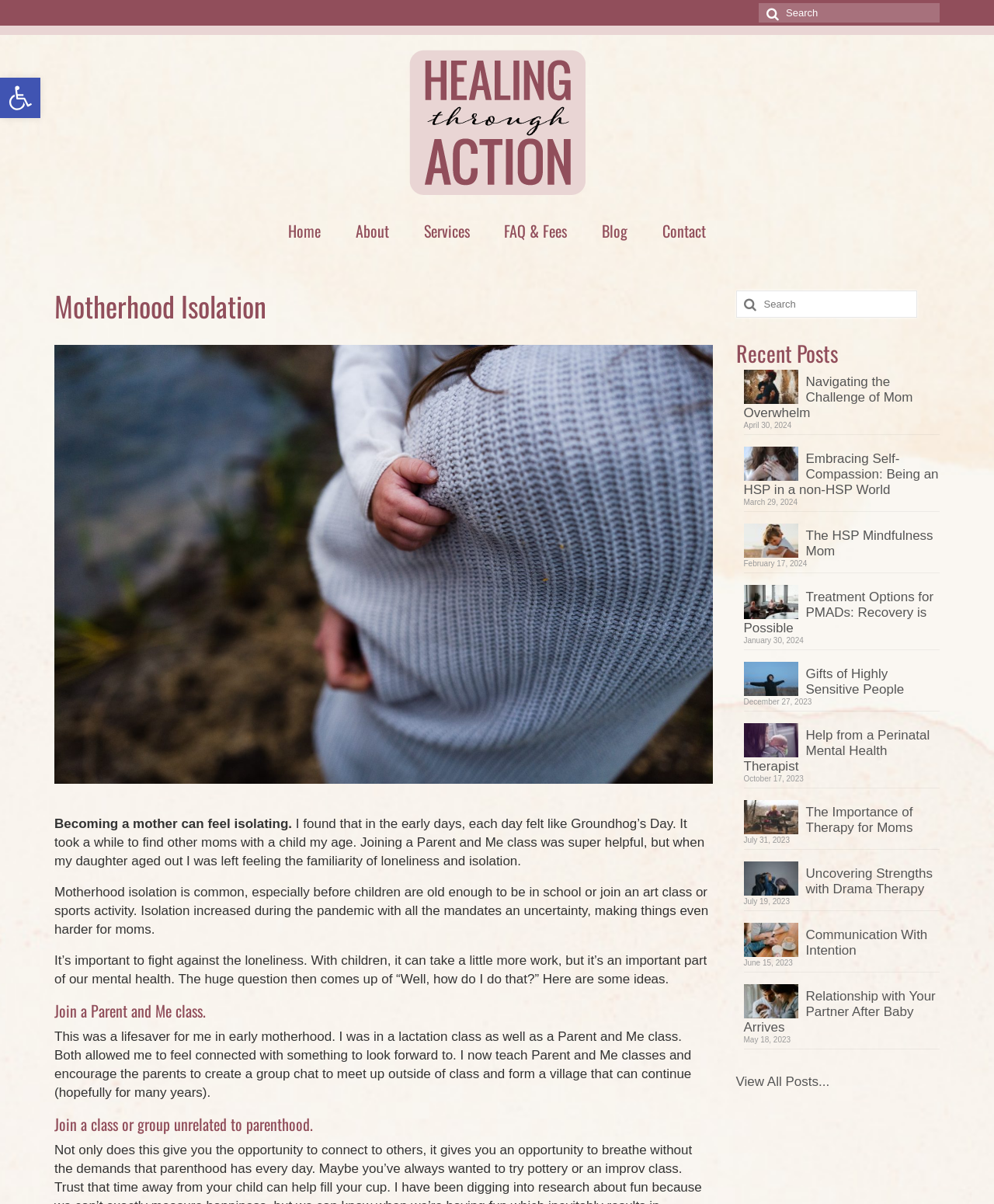What is the topic of the first blog post?
Using the image provided, answer with just one word or phrase.

Navigating the Challenge of Mom Overwhelm